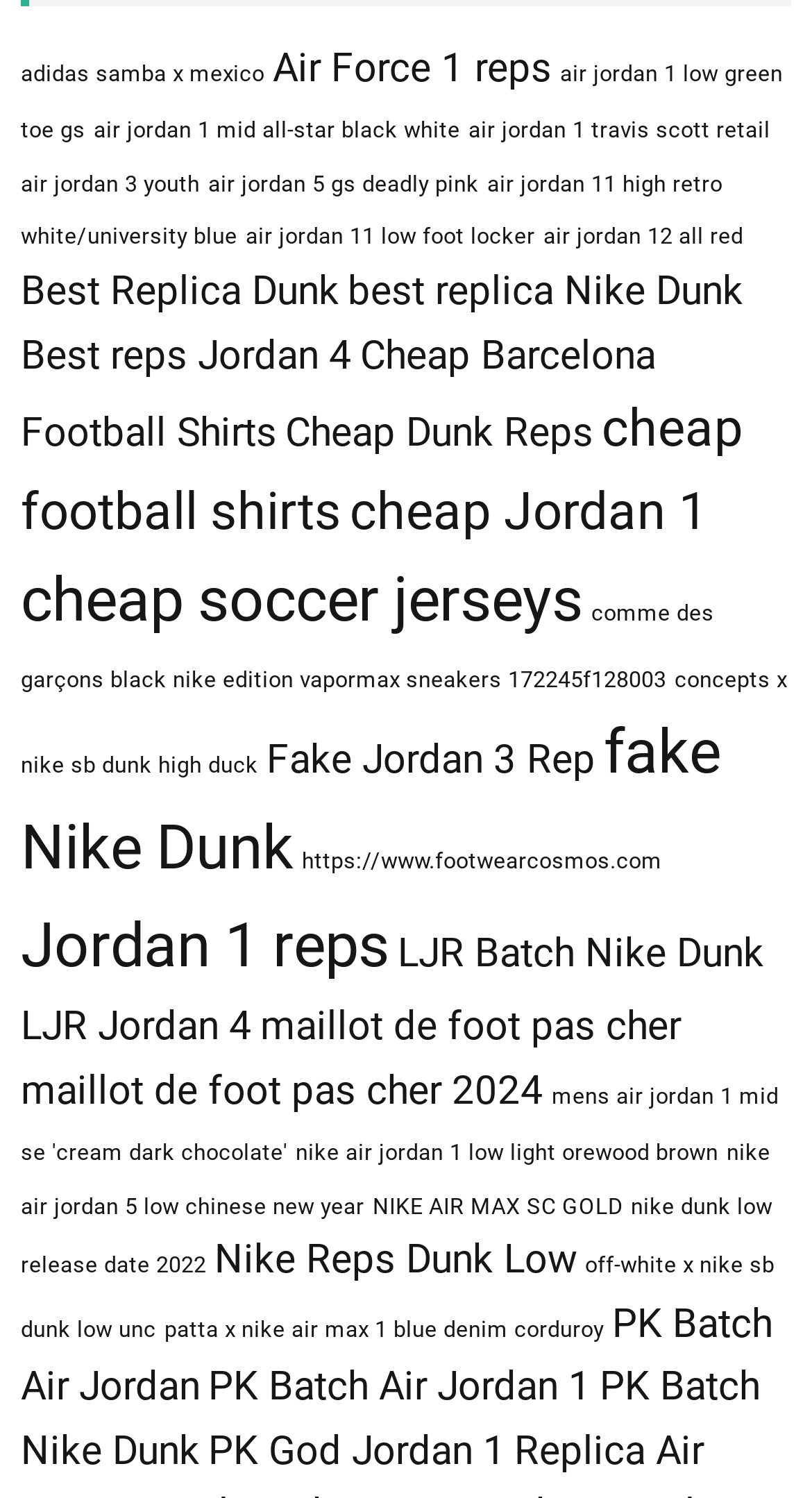What type of products are listed on this webpage?
Based on the image, provide your answer in one word or phrase.

Shoes and jerseys